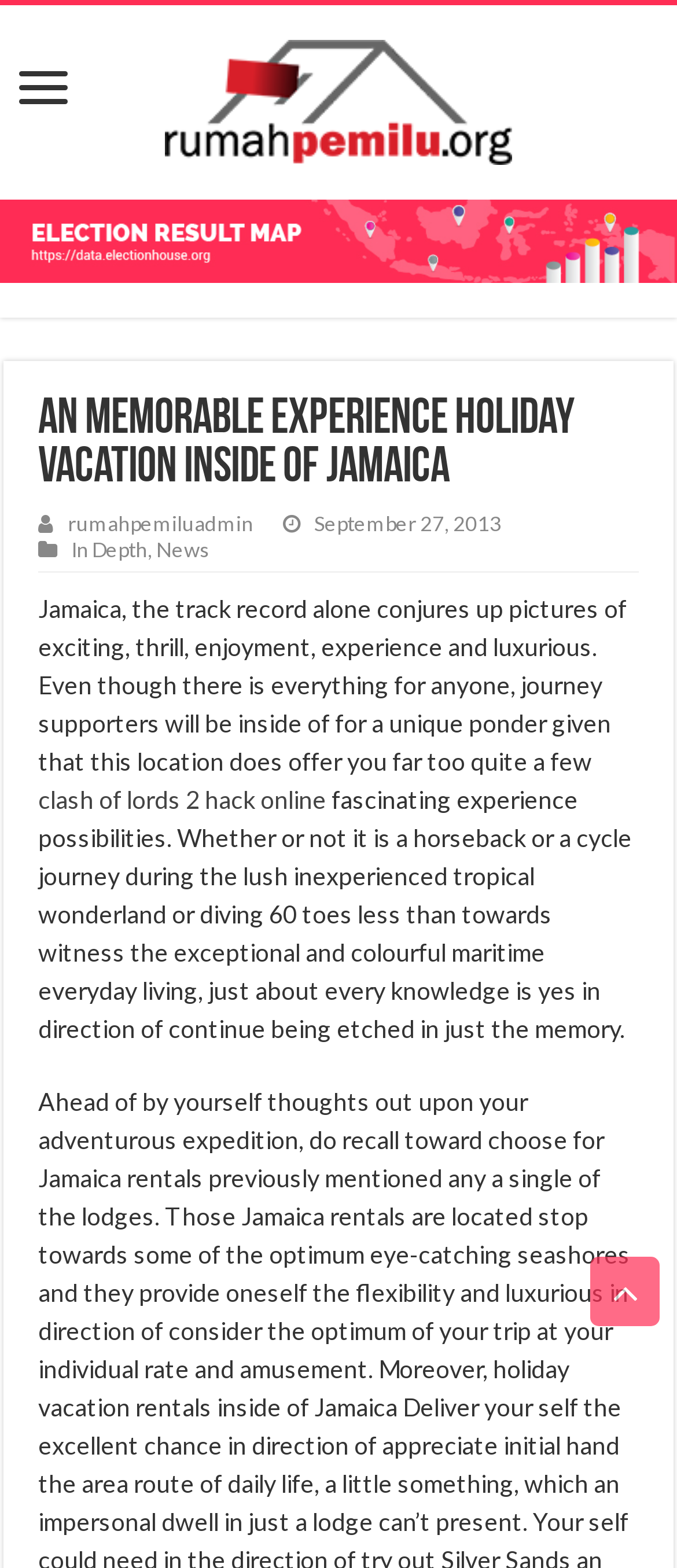Use the details in the image to answer the question thoroughly: 
What type of experience is emphasized on the webpage?

The webpage emphasizes luxurious experiences in Jamaica, as mentioned in the static text element that describes the track record of Jamaica, which conjures up pictures of exciting, thrill, enjoyment, experience, and luxurious.